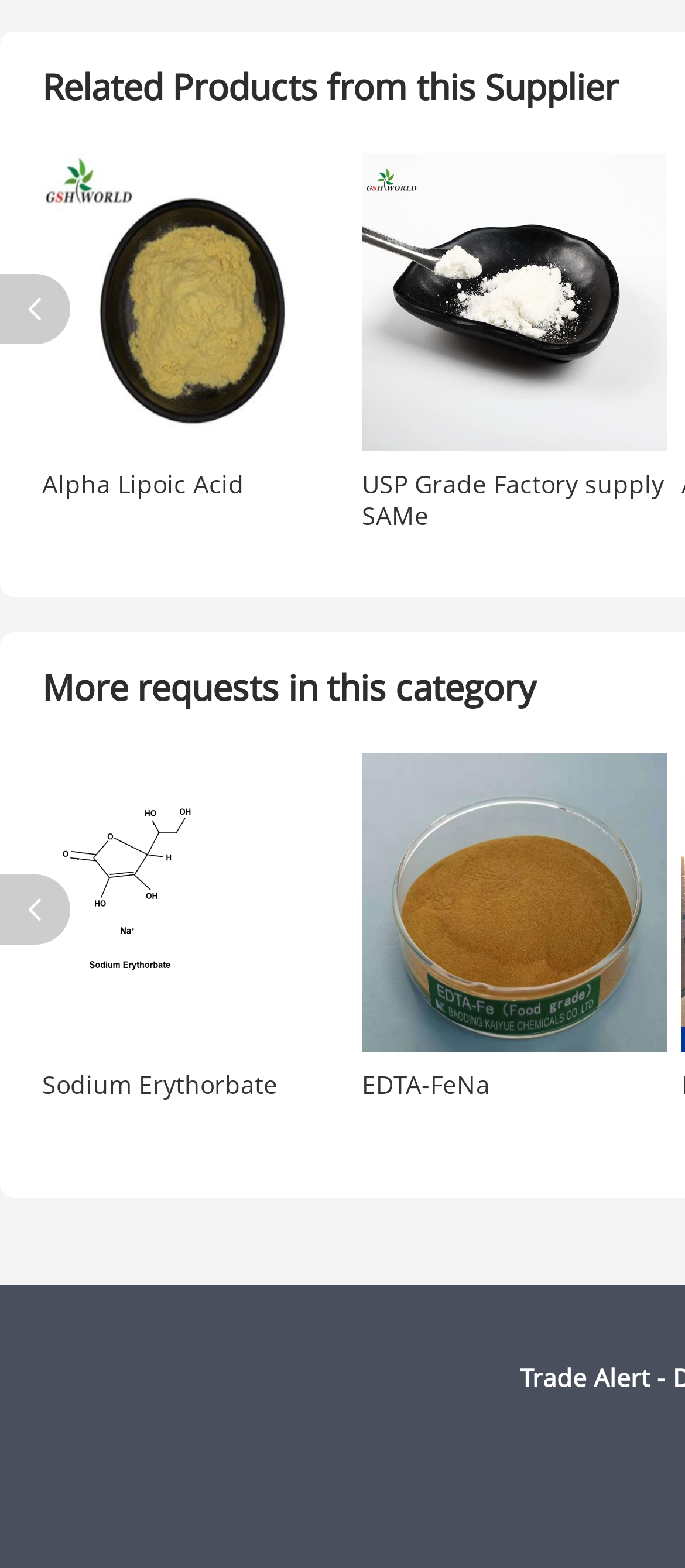Show the bounding box coordinates of the region that should be clicked to follow the instruction: "go to previous slide."

[0.0, 0.175, 0.103, 0.22]